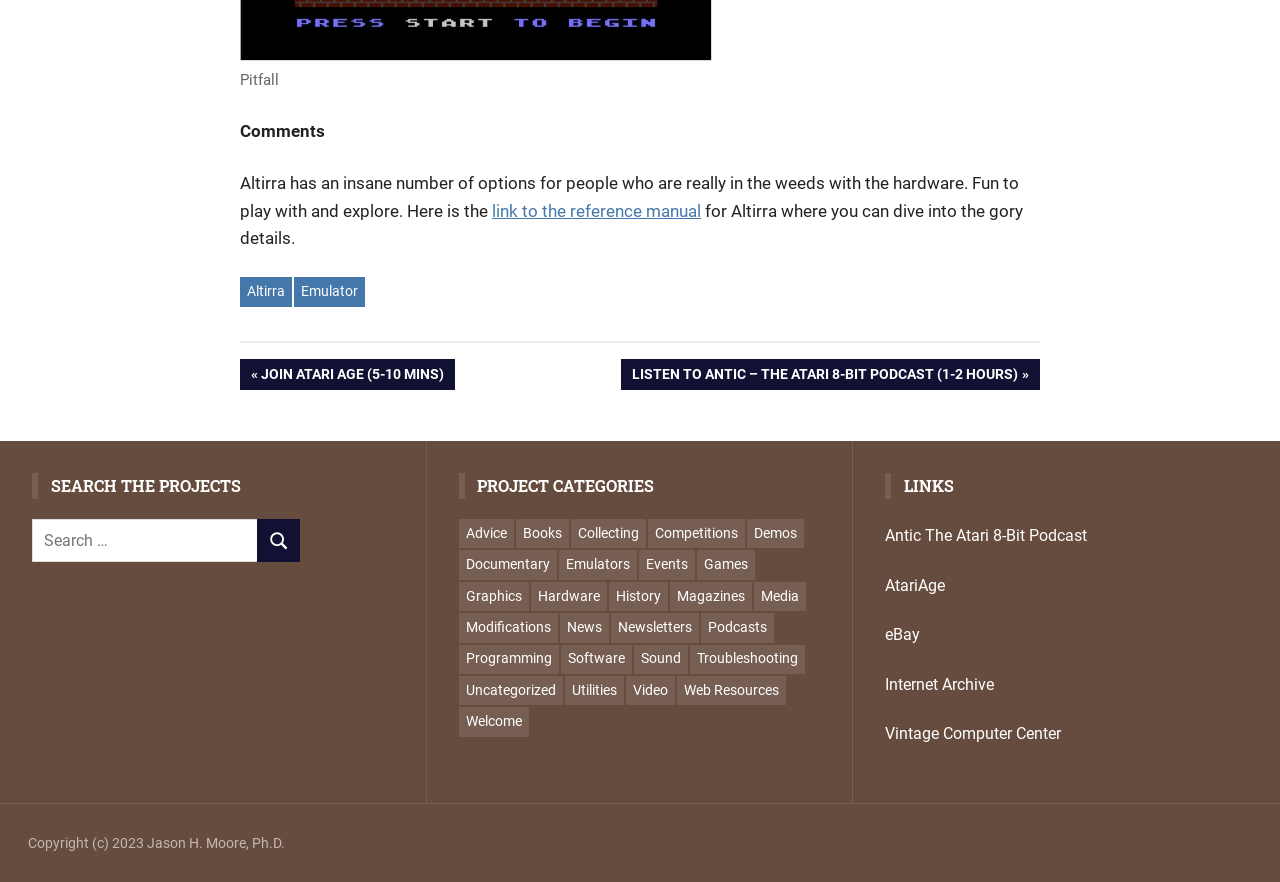Find the bounding box of the UI element described as: "Vintage Computer Center". The bounding box coordinates should be given as four float values between 0 and 1, i.e., [left, top, right, bottom].

[0.692, 0.821, 0.829, 0.843]